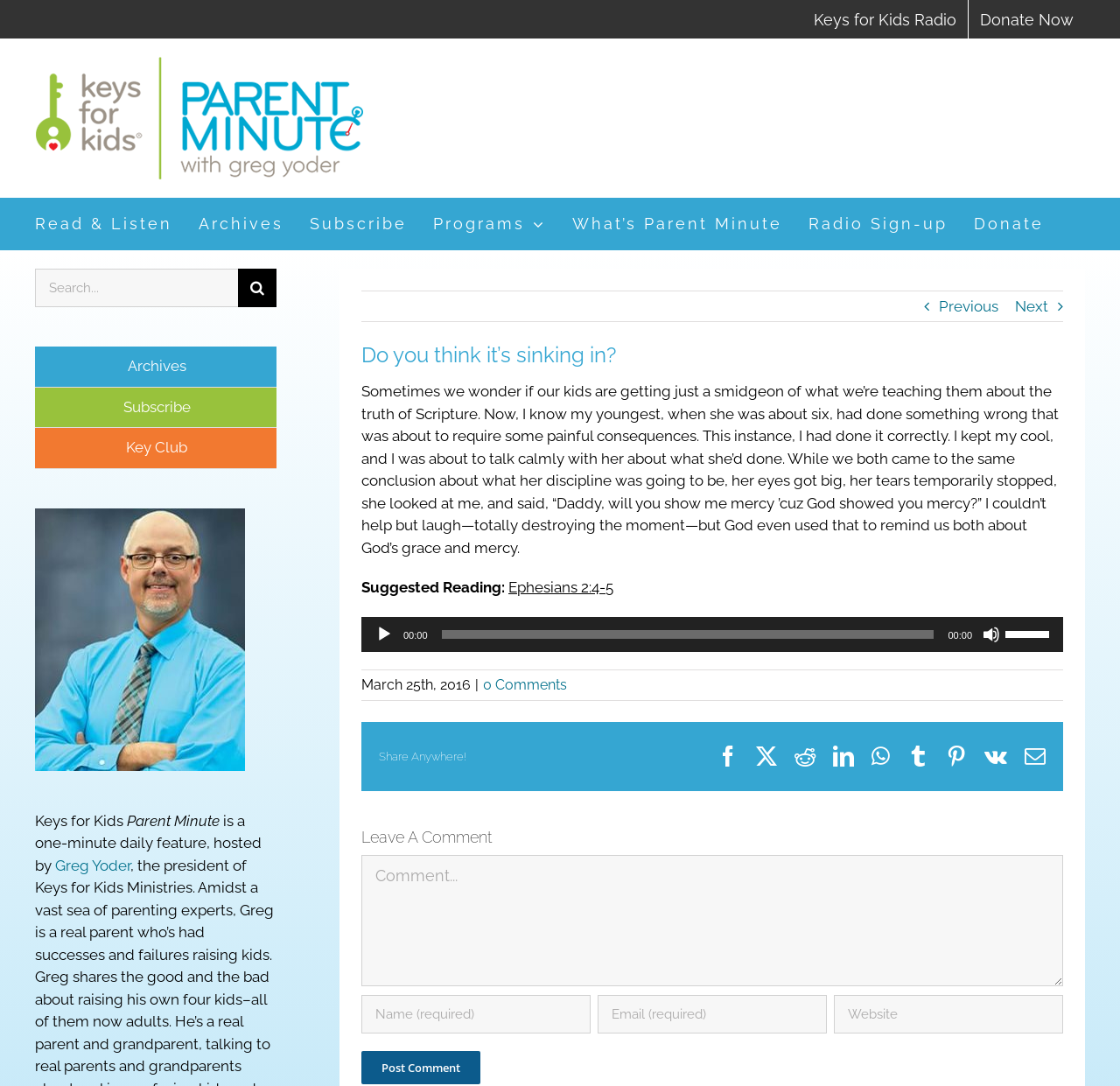Provide the bounding box coordinates of the HTML element described by the text: "What’s Parent Minute". The coordinates should be in the format [left, top, right, bottom] with values between 0 and 1.

[0.511, 0.182, 0.698, 0.23]